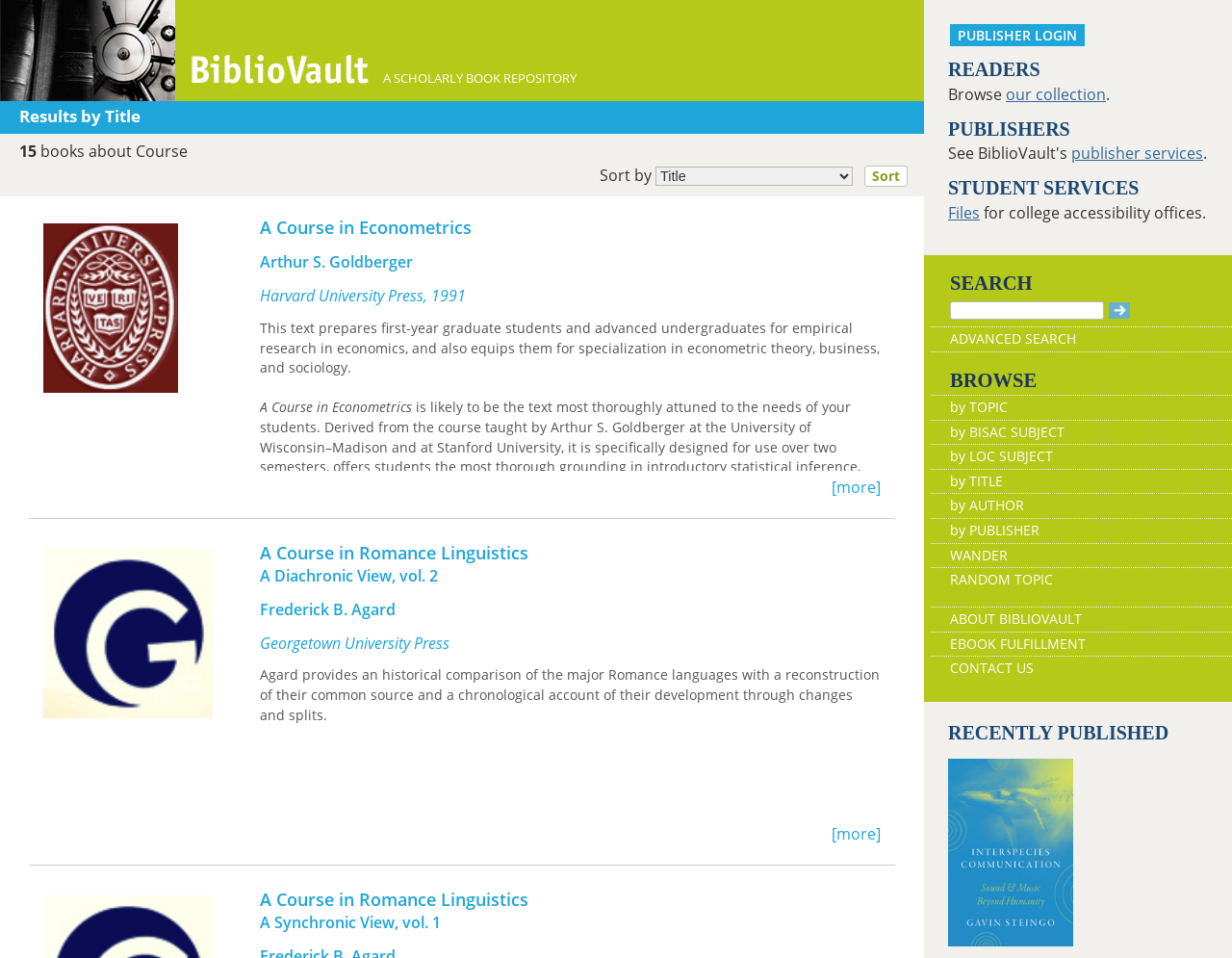Describe the webpage in detail, including text, images, and layout.

This webpage is a search result page for scholarly books about a specific course. At the top, there is a logo of BiblioVault, a scholarly book repository, accompanied by a photo of a vault door. Below the logo, there is a header that reads "A SCHOLARLY BOOK REPOSITORY". 

On the left side of the page, there is a section that displays the search results. The results are sorted by title, and there are 15 books in total. Each book is represented by a link that includes the book title, author, and a brief description. The first book is "A Course in Econometrics" by Arthur S. Goldberger, and it has a detailed description that includes information about the book's content and features. 

Above the search results, there is a section that allows users to sort the results by different criteria, such as title, author, or publisher. There is also a button to sort the results. 

On the right side of the page, there are several links and sections that provide additional functionality. There is a login link for publishers, a section for readers that includes links to browse the collection, and a section for publishers that includes links to publisher services. There is also a section for student services that includes a link to files for college accessibility offices. 

At the bottom of the page, there is a table that provides additional search options, including advanced search, browse by topic, and browse by author. There are also links to about BiblioVault, ebook fulfillment, and contact us. 

Finally, there is a section that displays recently published books, with a link to "Interspecies Communication: Sound and Music beyond Humanity" and an accompanying image.